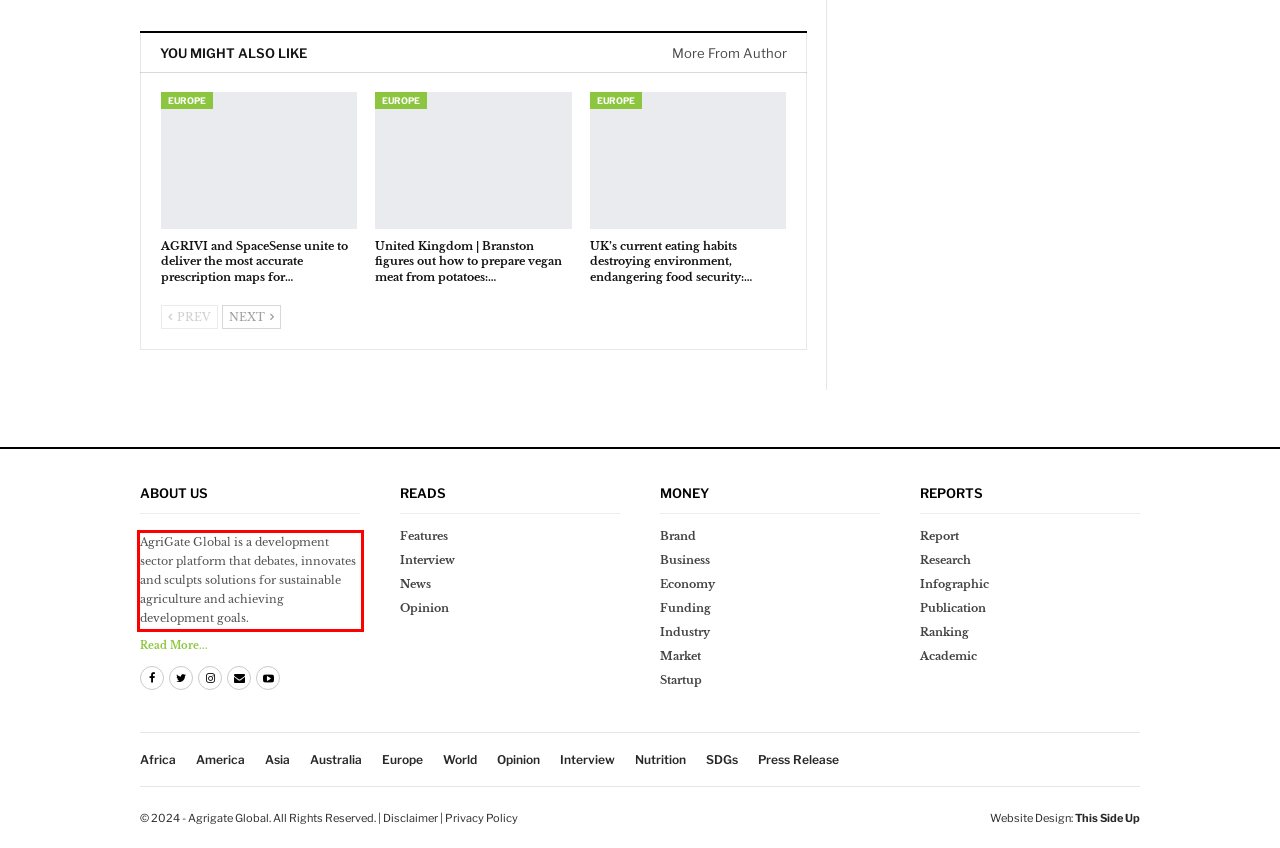Analyze the screenshot of the webpage that features a red bounding box and recognize the text content enclosed within this red bounding box.

AgriGate Global is a development sector platform that debates, innovates and sculpts solutions for sustainable agriculture and achieving development goals.